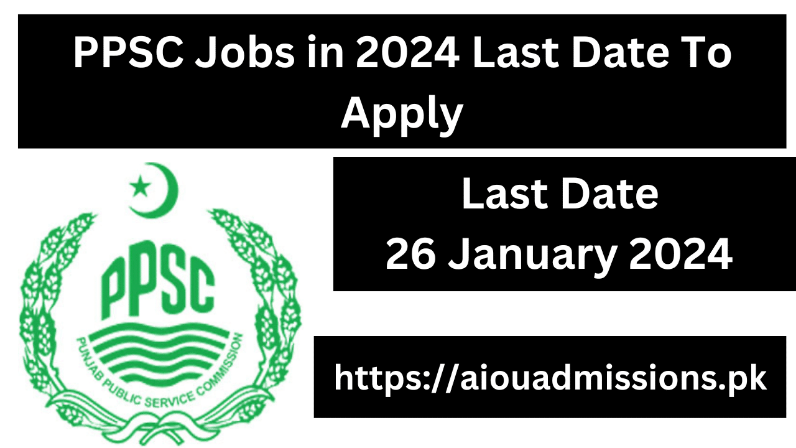Give an in-depth description of what is happening in the image.

The image prominently features information regarding job opportunities with the Punjab Public Service Commission (PPSC) for the year 2024. The title "PPSC Jobs in 2024 Last Date To Apply" is displayed at the top, designed to capture the viewer’s attention. Below this, the PPSC logo is visible, symbolizing the authority of the commission. To the right, the critical detail of the application deadline is highlighted: "Last Date 26 January 2024," emphasizing the urgency for prospective applicants. At the bottom of the image, a URL (https://aiouadmissions.pk) is provided, guiding users to further details on the application process. The overall design effectively conveys essential information for job seekers in a clear and visually engaging format.